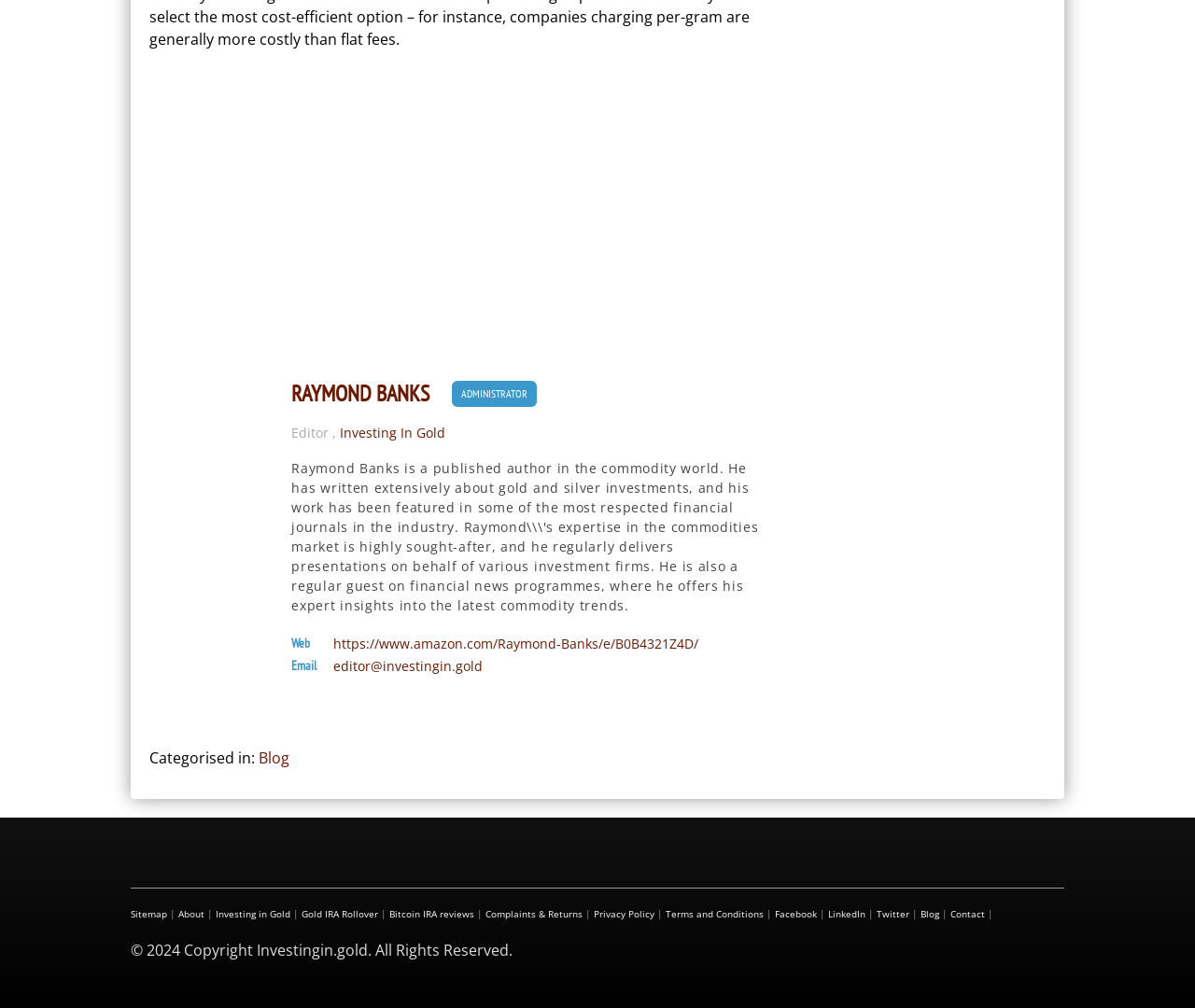Show the bounding box coordinates of the region that should be clicked to follow the instruction: "Send an email to the editor."

[0.279, 0.655, 0.404, 0.668]